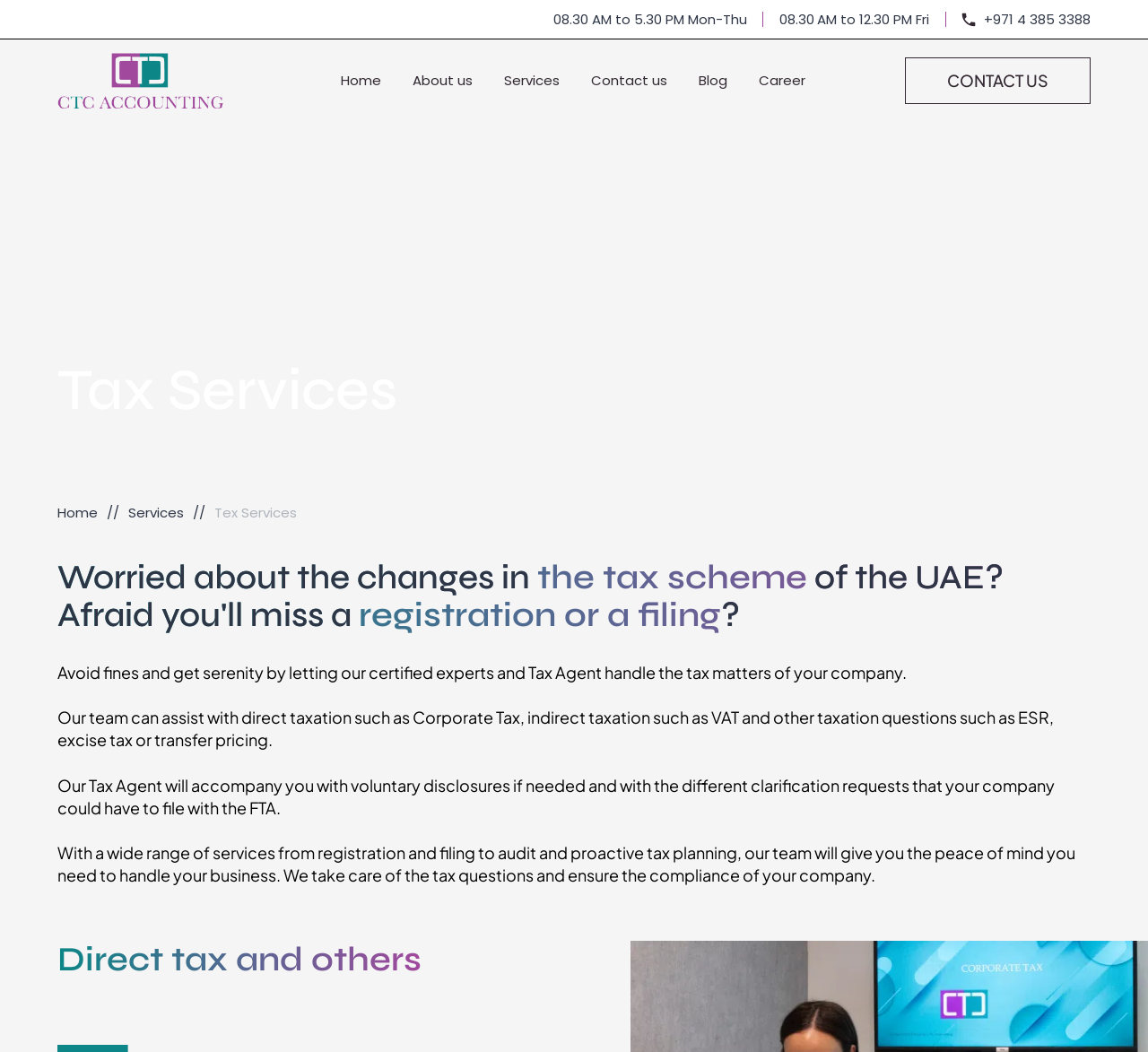What are the office hours on Monday to Thursday?
Provide a short answer using one word or a brief phrase based on the image.

08.30 AM to 5.30 PM